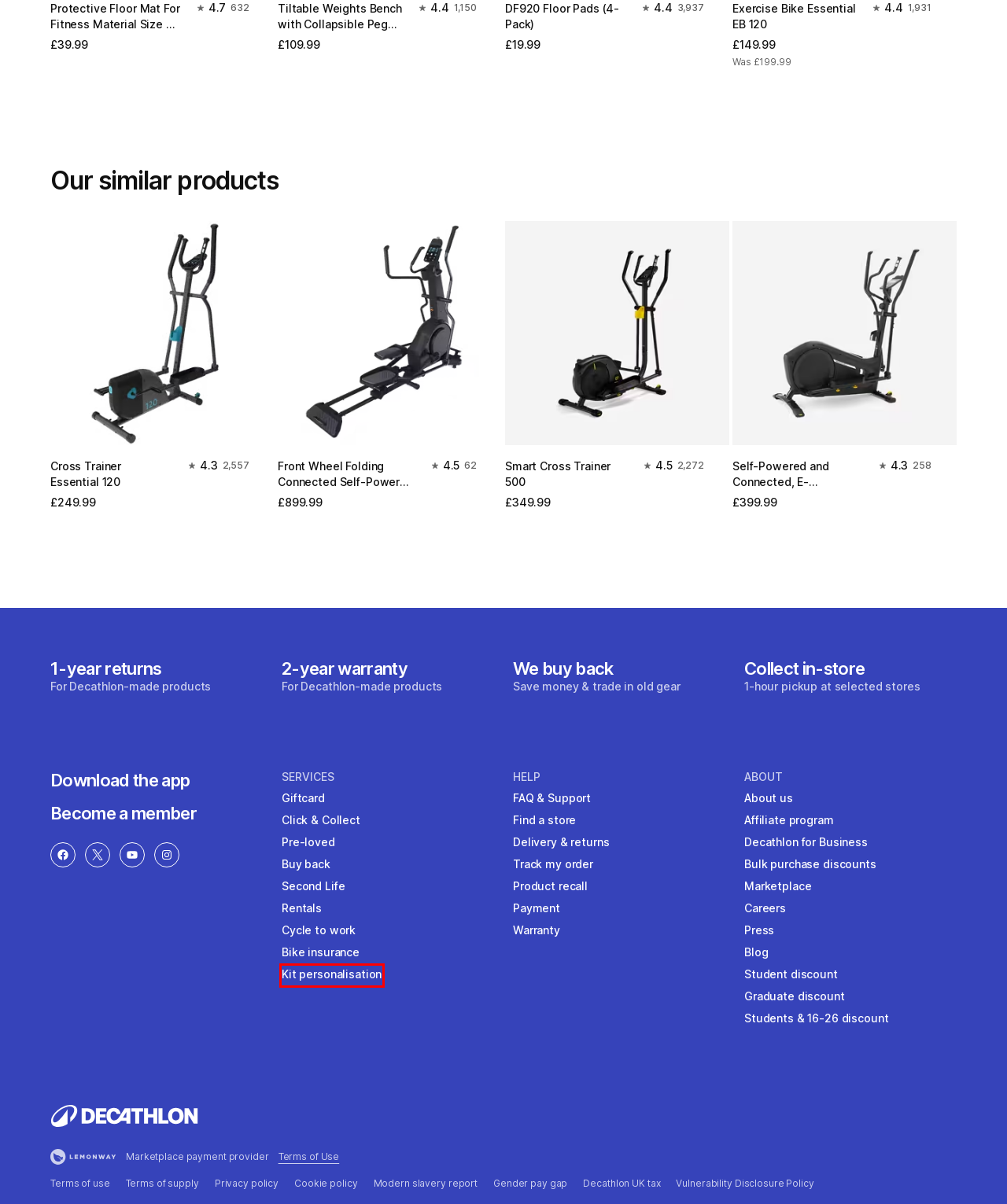Consider the screenshot of a webpage with a red bounding box and select the webpage description that best describes the new page that appears after clicking the element inside the red box. Here are the candidates:
A. Decathlon for business contact
B. Decathlon Careers
C. Home - DECATHLON MYCLUB
D. Decathlon | Youth Discount - 16-26 Years Old, Apprentice & Student Discount
E. decathlon membership program
F. Decathlon Mobile App | Landing Page
G. VDP
H. Terms and conditions - Lemonway - Lemonway

C